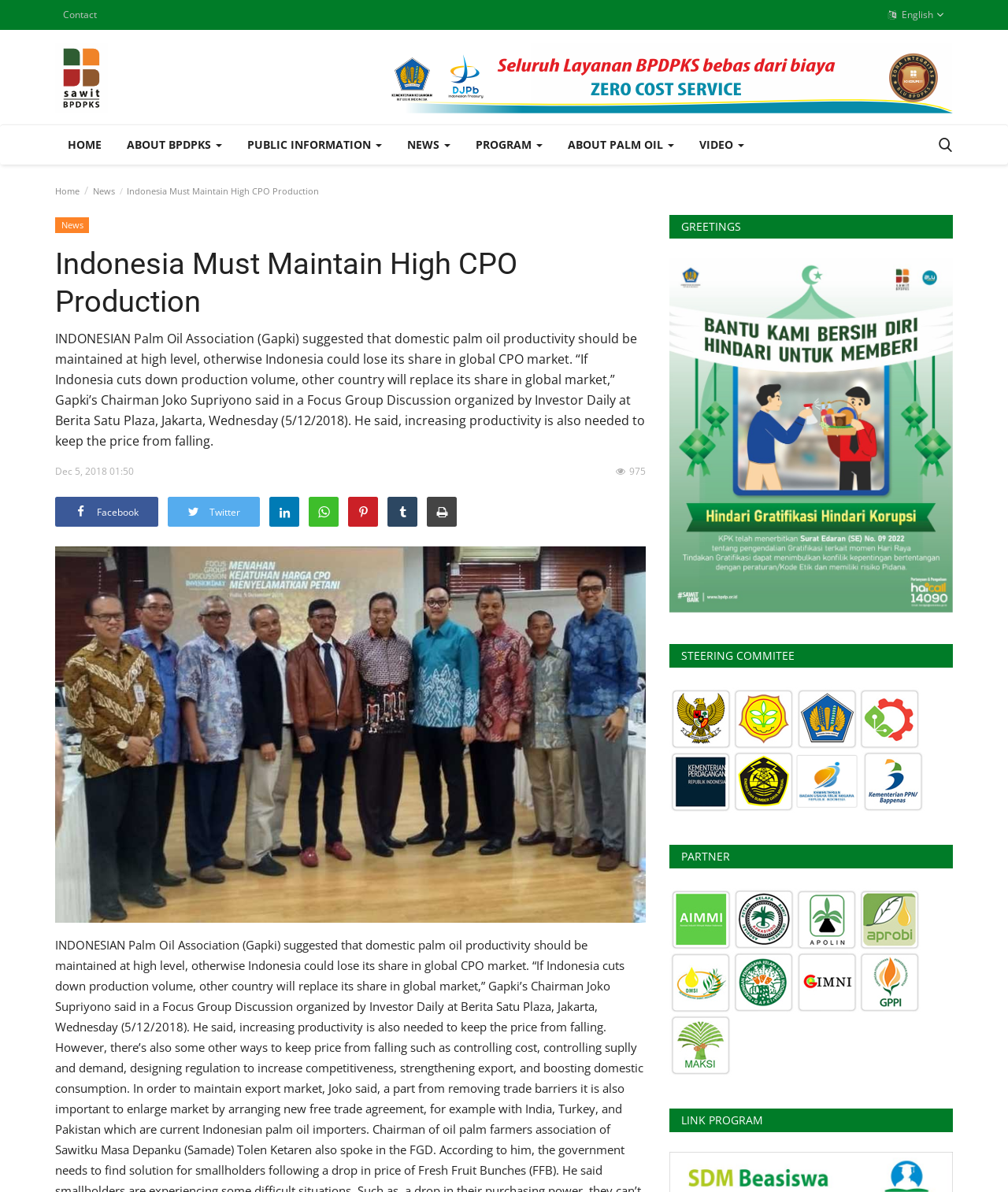Identify the bounding box coordinates for the element you need to click to achieve the following task: "Click on the 'Metadoro' link". The coordinates must be four float values ranging from 0 to 1, formatted as [left, top, right, bottom].

None